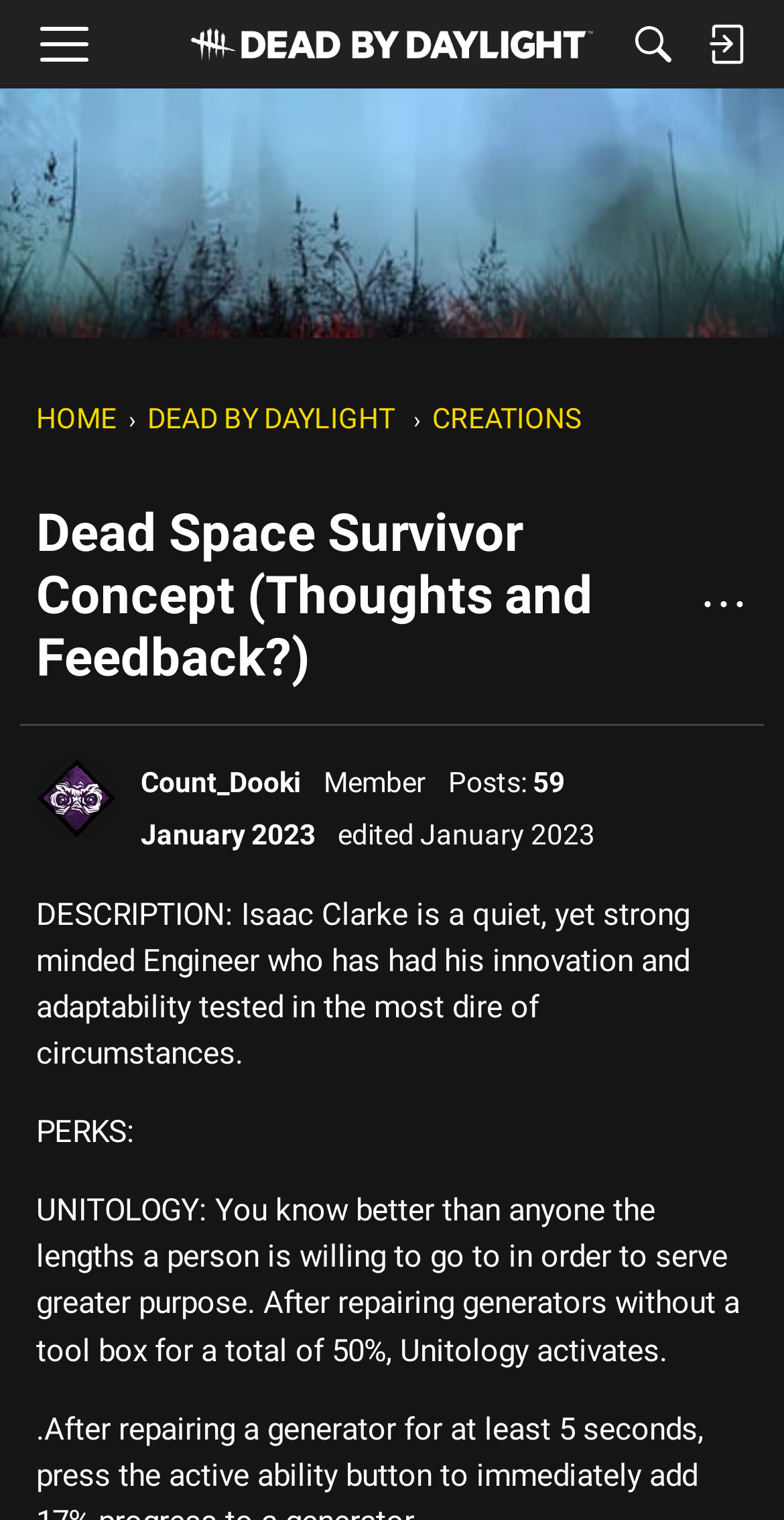Given the element description Home, specify the bounding box coordinates of the corresponding UI element in the format (top-left x, top-left y, bottom-right x, bottom-right y). All values must be between 0 and 1.

[0.046, 0.265, 0.149, 0.286]